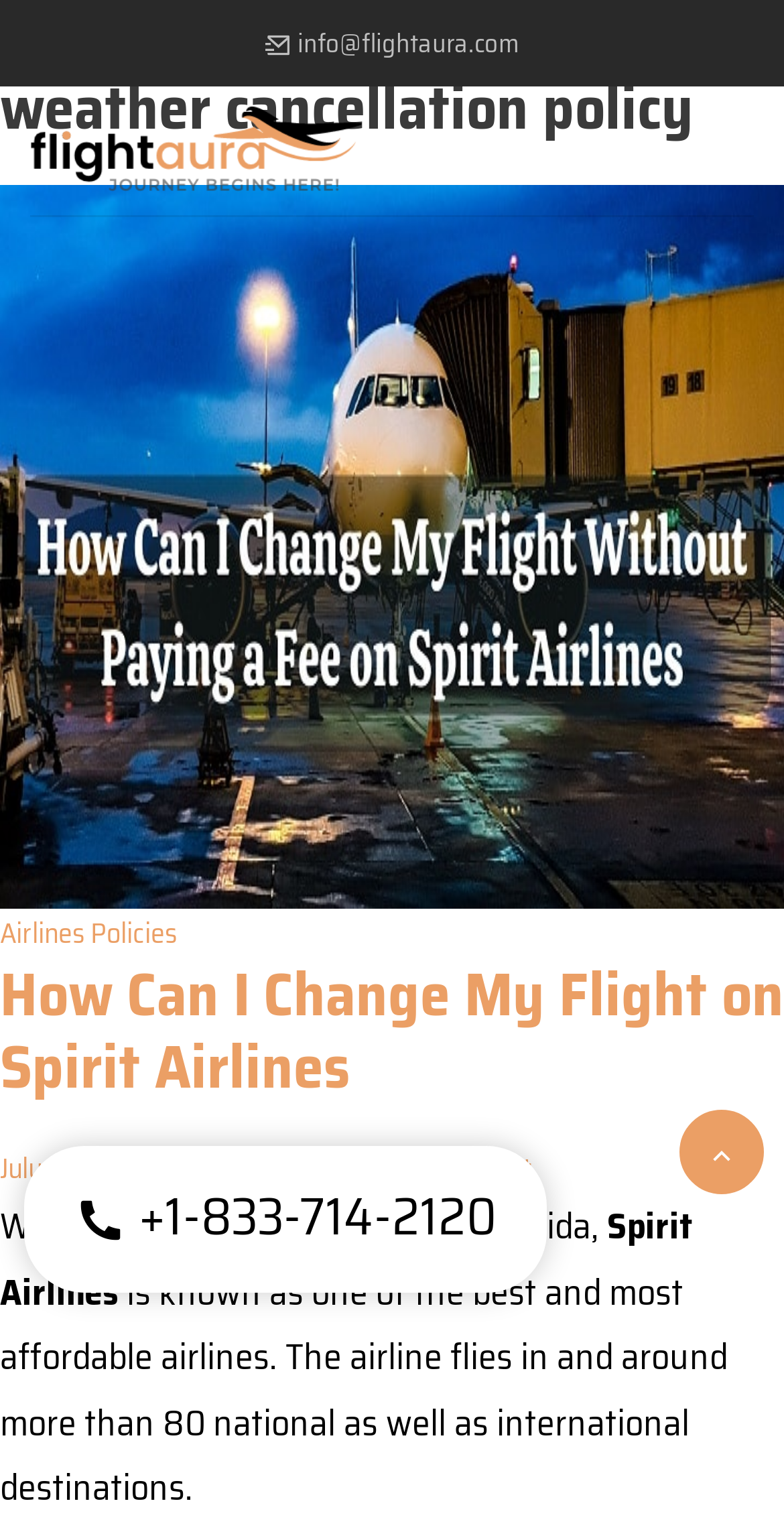What is the contact phone number provided on this webpage?
Please craft a detailed and exhaustive response to the question.

I found the answer by looking at the link '+1-833-714-2120' which is located at the bottom of the webpage, indicating that it is a contact phone number.